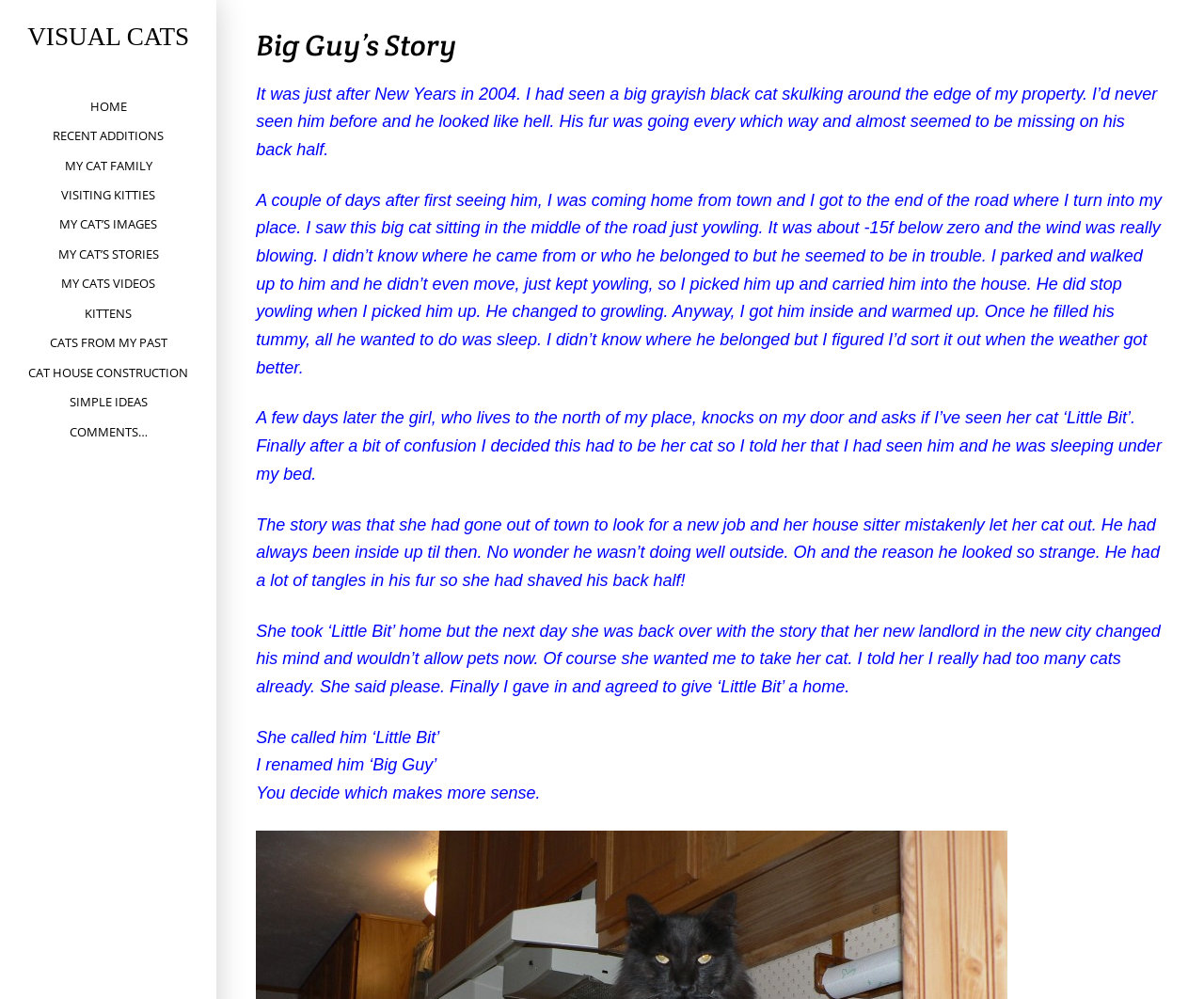Determine the bounding box coordinates for the region that must be clicked to execute the following instruction: "View the '1992-2003 Yamaha XJ600 service manual'".

None